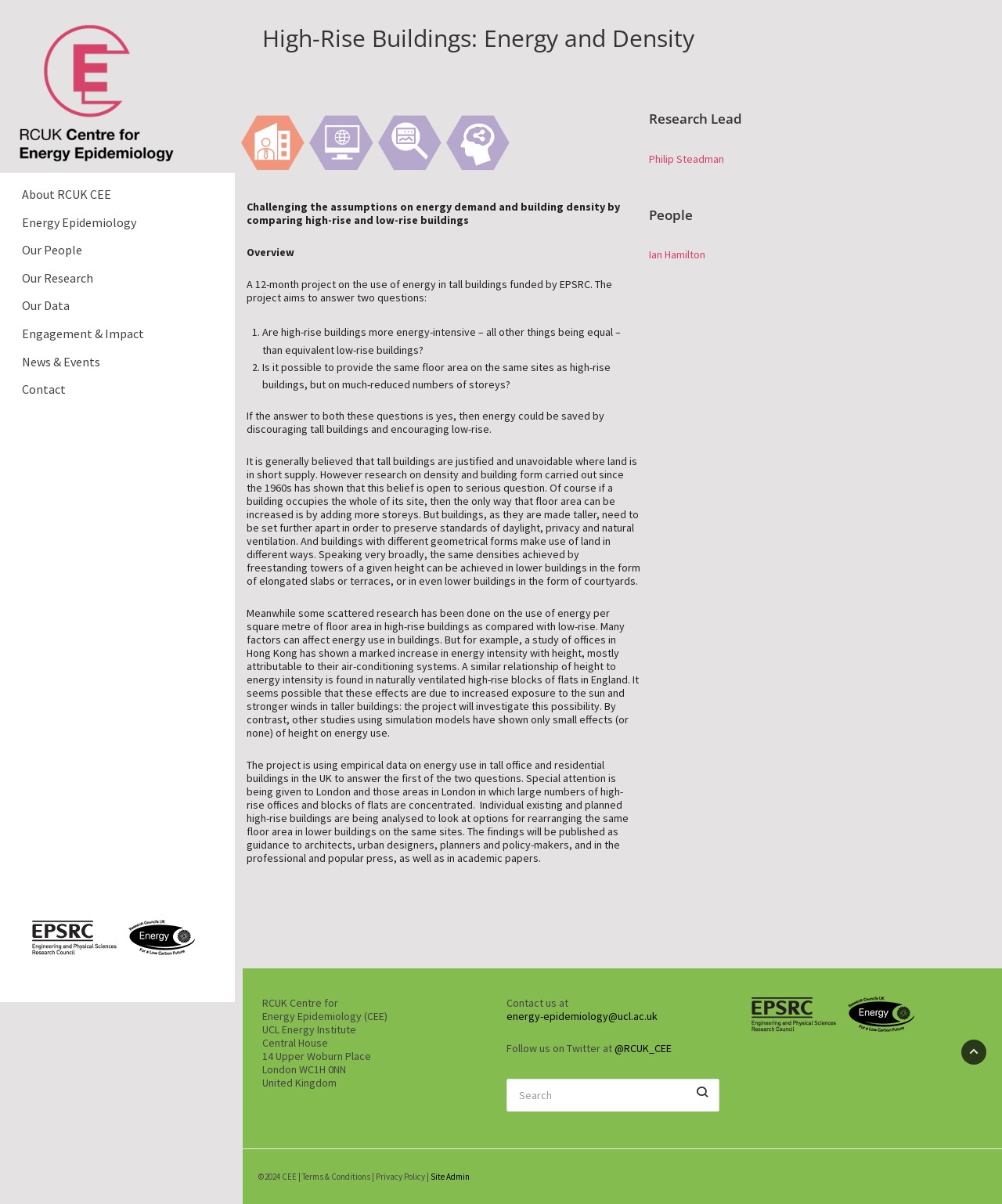Who is the research lead?
Please respond to the question with a detailed and well-explained answer.

The research lead is mentioned in the section 'Research Lead' which is located in the middle of the webpage, and it is stated that the research lead is Philip Steadman.